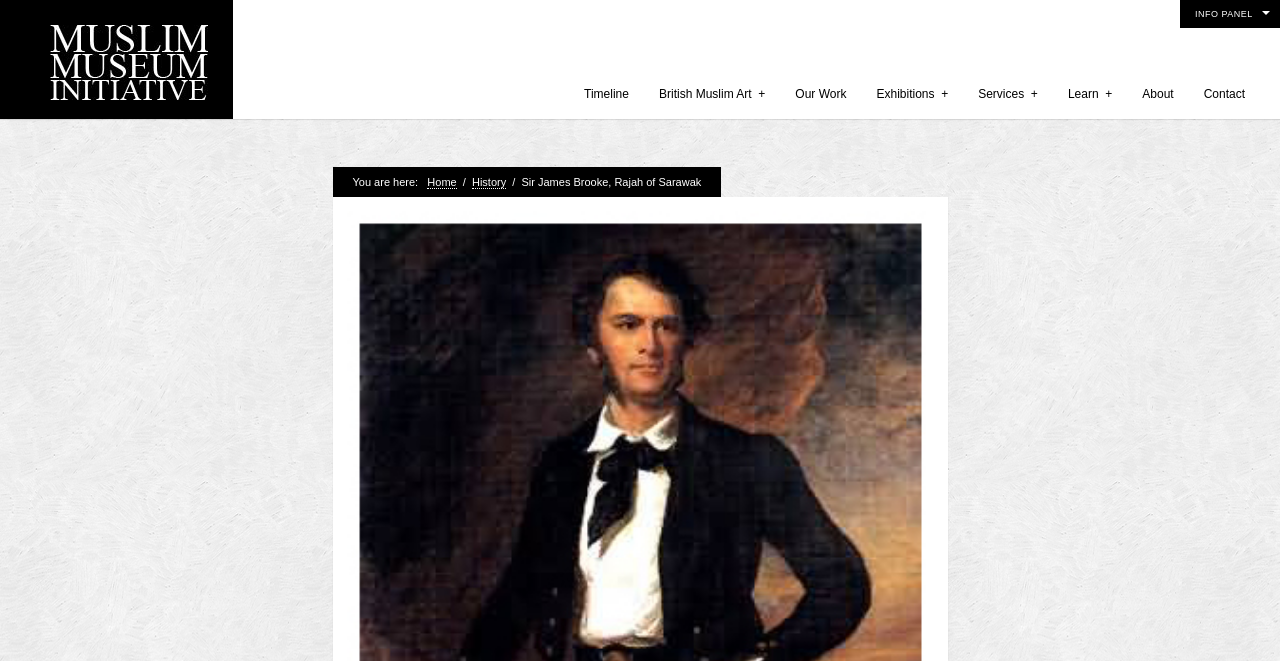What is the purpose of the 'GO!' button?
Please provide a comprehensive answer based on the information in the image.

The 'GO!' button is located next to a textbox with a label 'Search Site', indicating that it is used to submit a search query on the website.